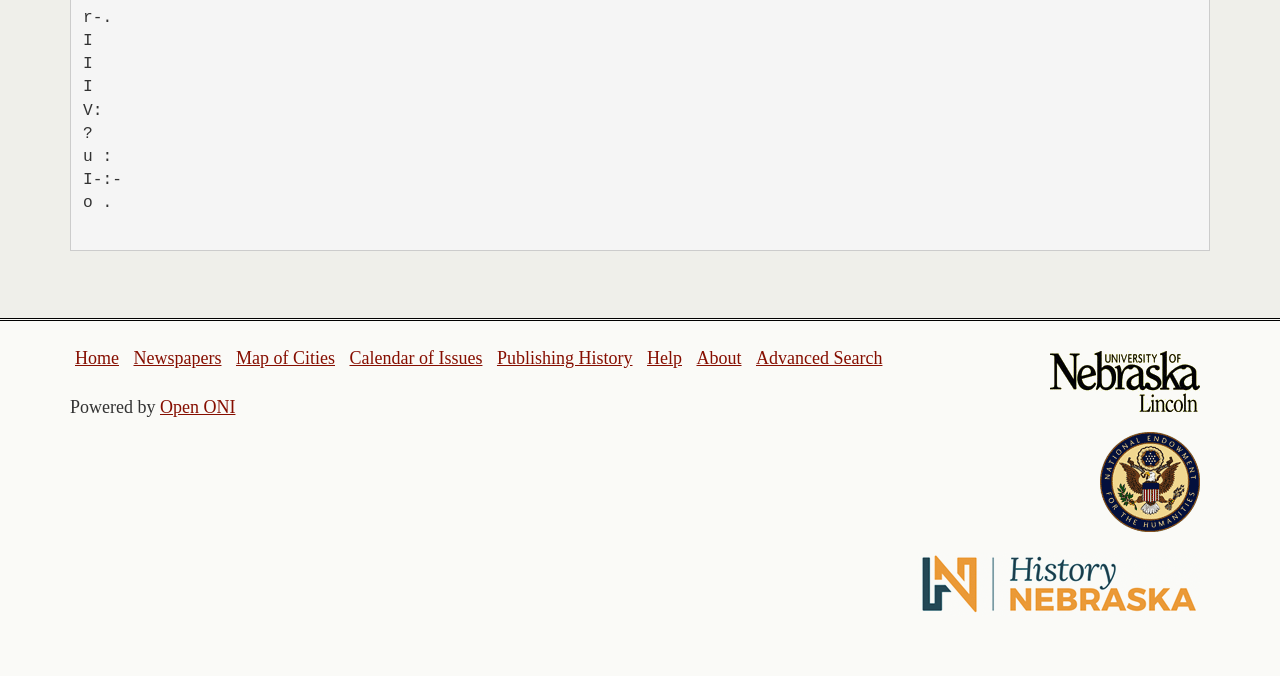What is the first link on the top navigation bar?
Based on the image content, provide your answer in one word or a short phrase.

Home